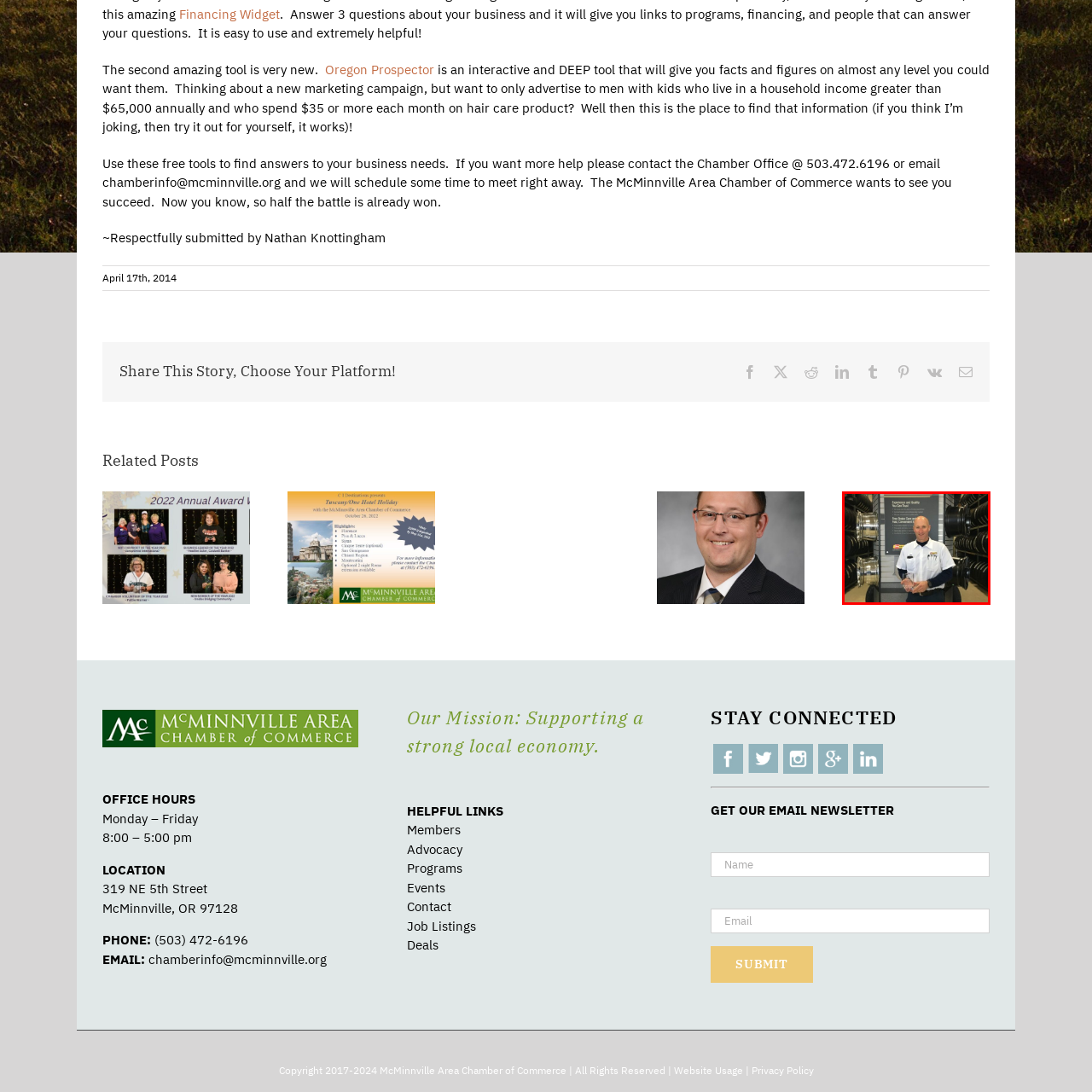Identify the content inside the red box and answer the question using a brief word or phrase: What is the background of the image?

a wall of tires